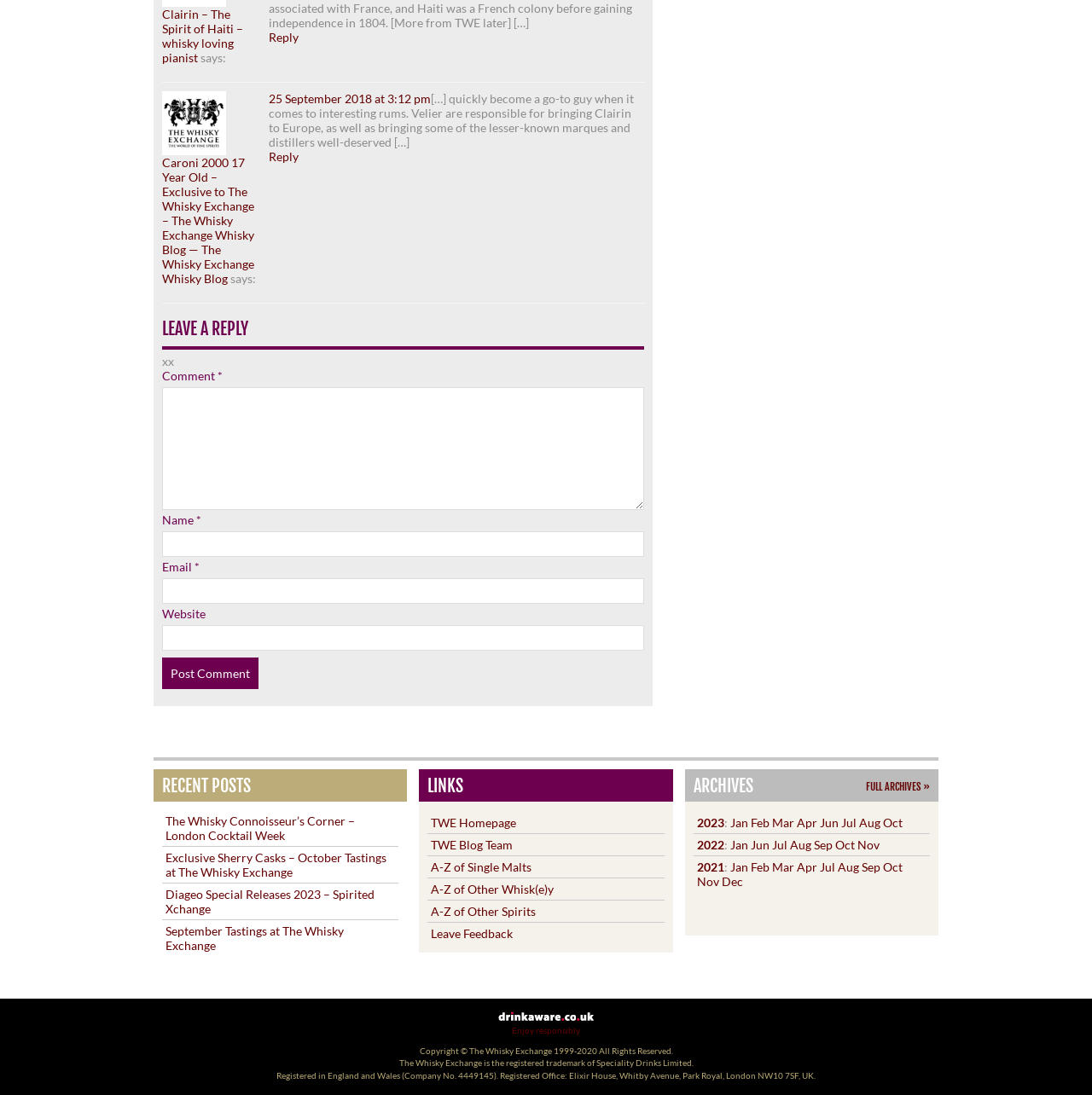Answer briefly with one word or phrase:
What is the purpose of the 'LEAVE A REPLY' section?

To comment on a post